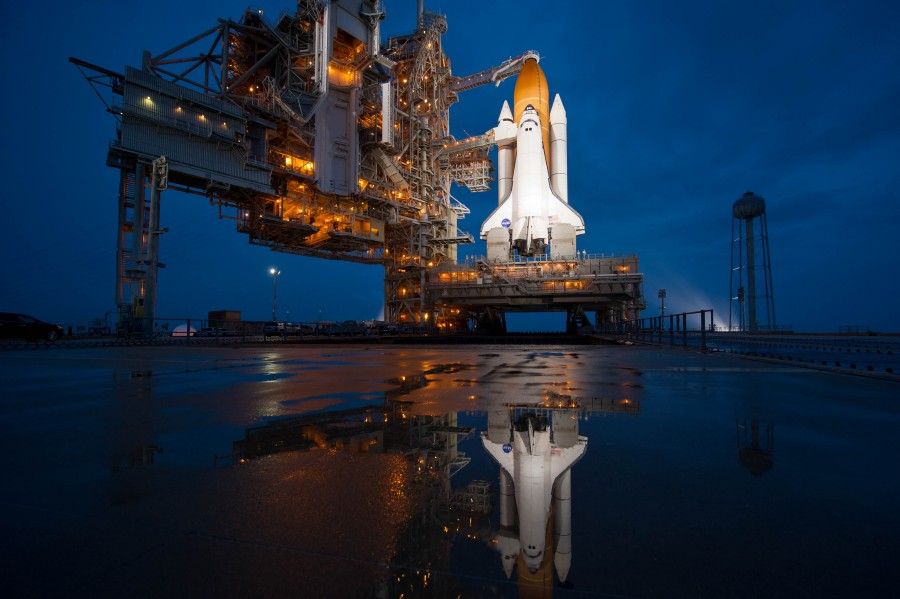Explain in detail what you see in the image.

The image captures the space shuttle Atlantis poised for launch at dusk, beautifully illuminated against a deep blue sky. The orbiter stands on the launch pad, prominently displaying its iconic white and orange design. Surrounding the shuttle, intricate structures of the launch pad, lit with warm lights, create a stunning contrast. Reflections of the shuttle and the surrounding facilities shimmer on the wet ground, enhancing the composition. This atmospheric shot was taken just days before Atlantis' departure, a significant event marking the vehicle's final mission. As NASA's space shuttle program prepared to conclude, this image exemplifies the culmination of years of exploration and engineering prowess.